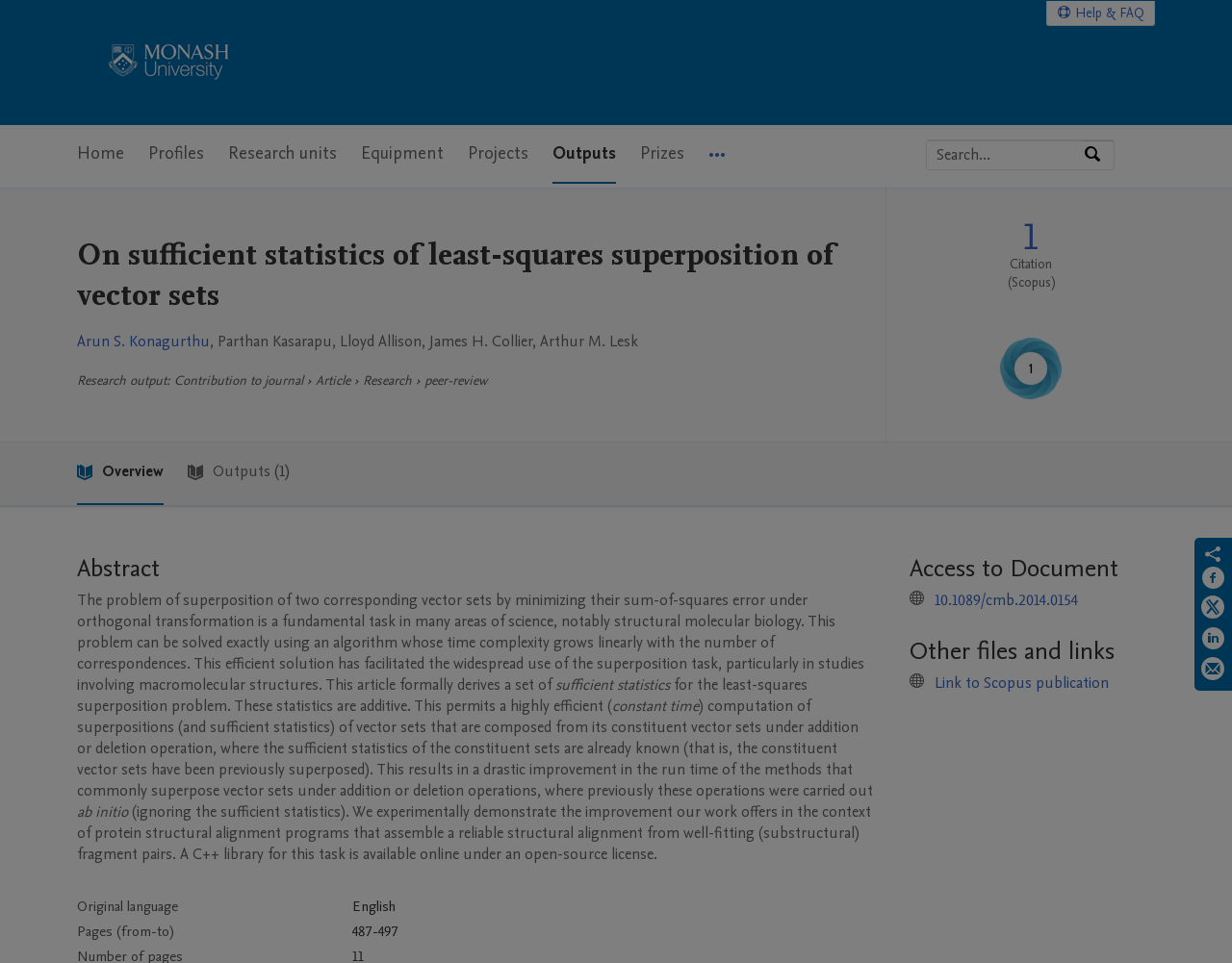Locate the UI element described by Projects and provide its bounding box coordinates. Use the format (top-left x, top-left y, bottom-right x, bottom-right y) with all values as floating point numbers between 0 and 1.

[0.38, 0.13, 0.429, 0.191]